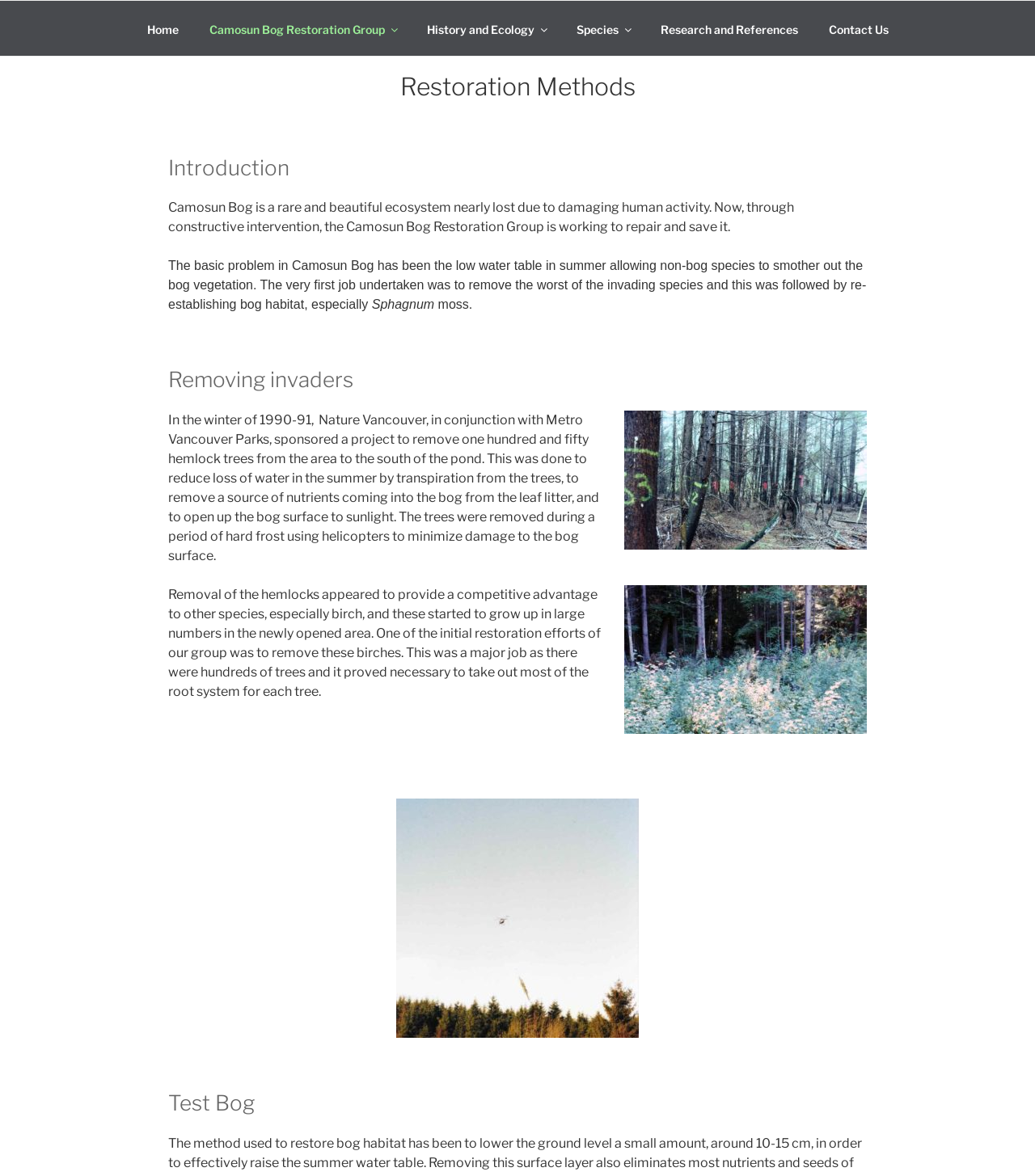Please answer the following query using a single word or phrase: 
What is Camosun Bog?

Rare and beautiful ecosystem